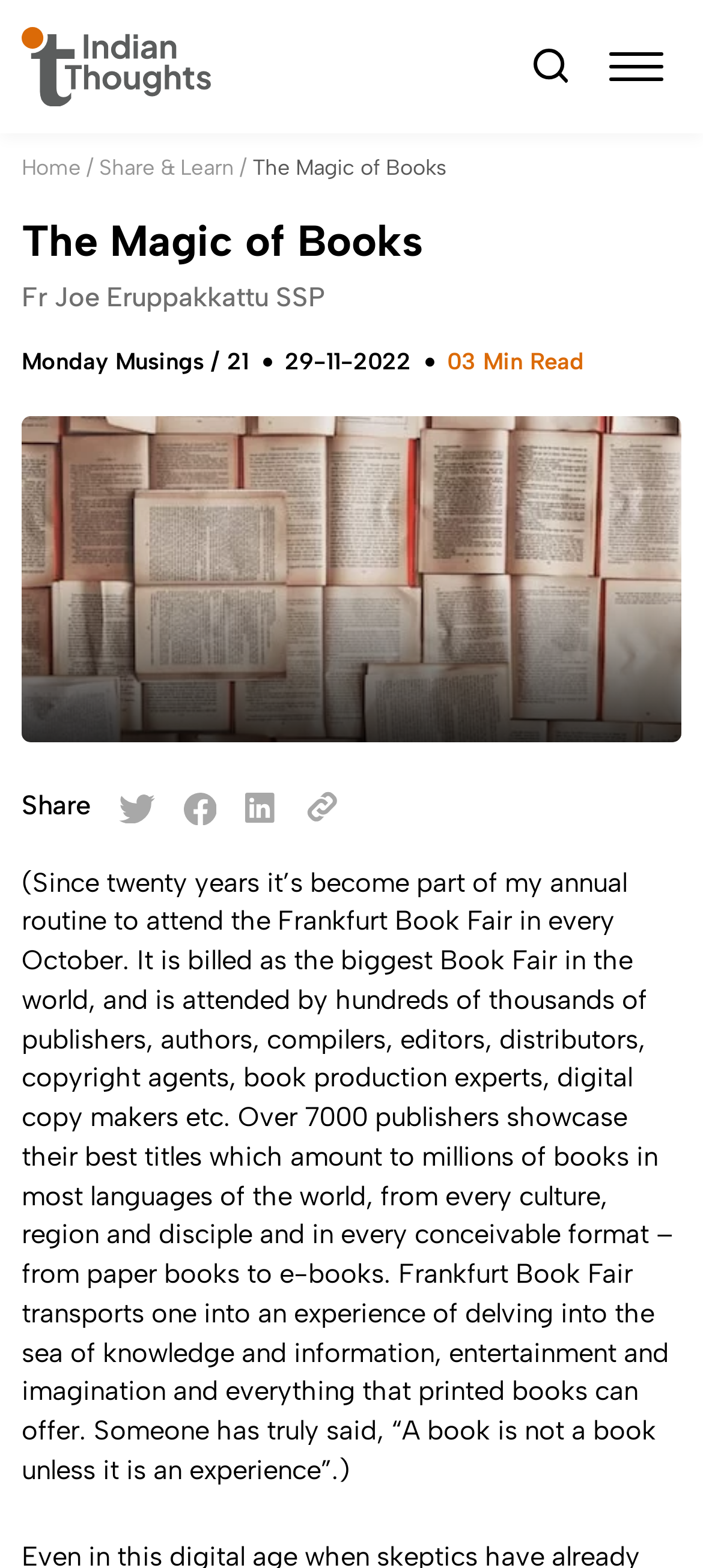What is the author's occupation?
Please give a detailed and thorough answer to the question, covering all relevant points.

The text does not explicitly mention the author's occupation, only that they attend the Frankfurt Book Fair every year.